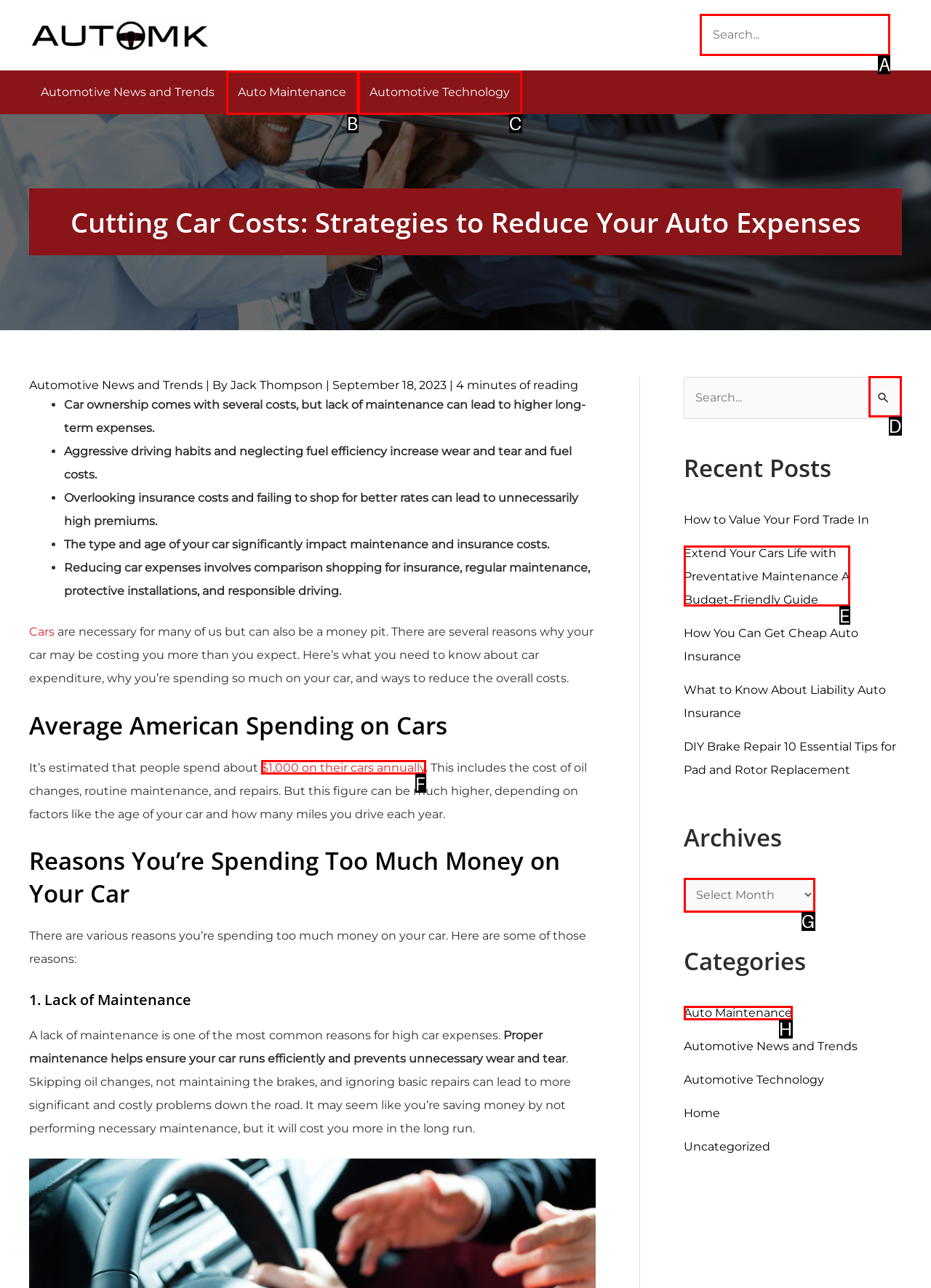Select the HTML element that needs to be clicked to carry out the task: Search for something
Provide the letter of the correct option.

A